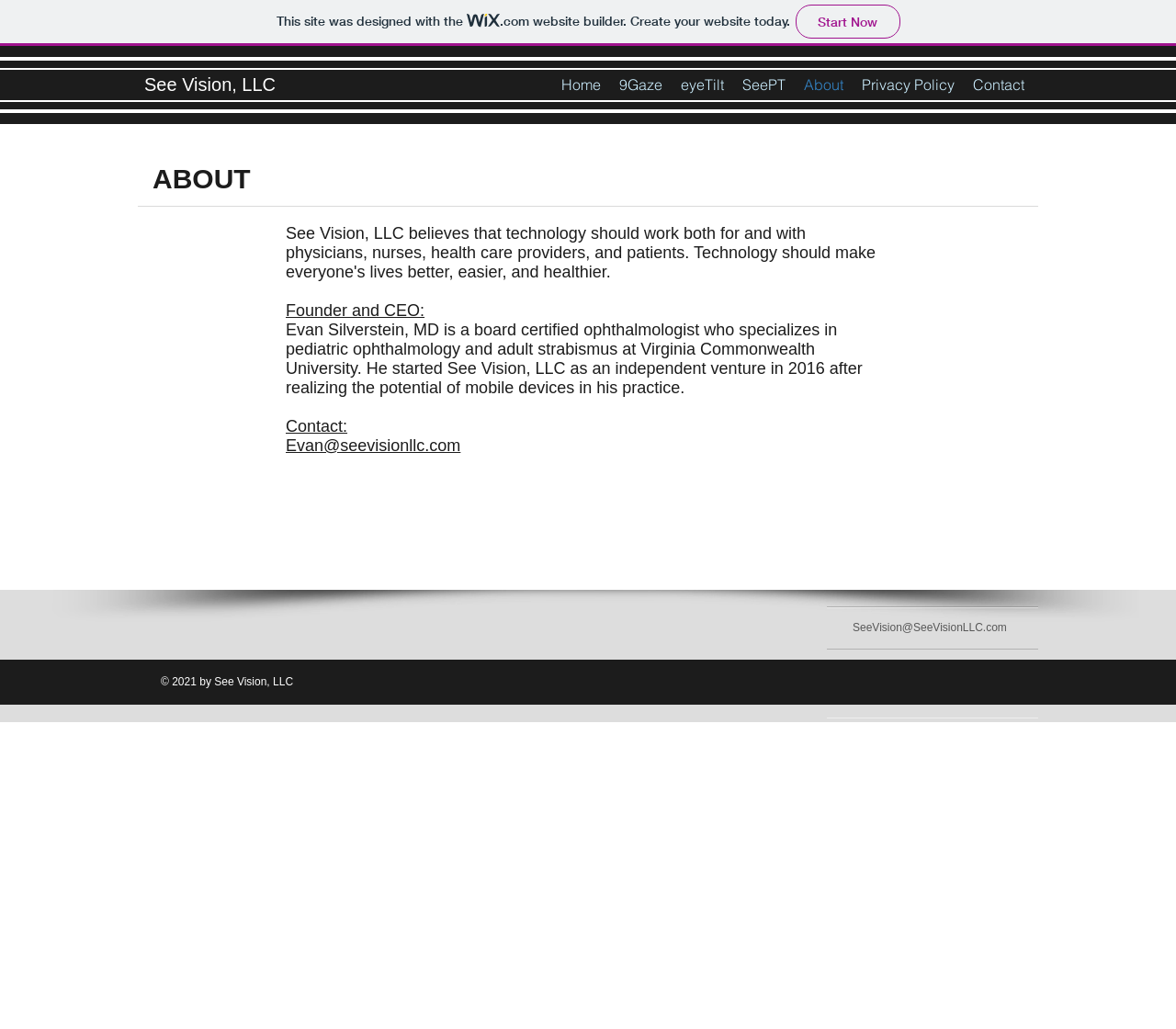Identify the coordinates of the bounding box for the element described below: "Contact". Return the coordinates as four float numbers between 0 and 1: [left, top, right, bottom].

None